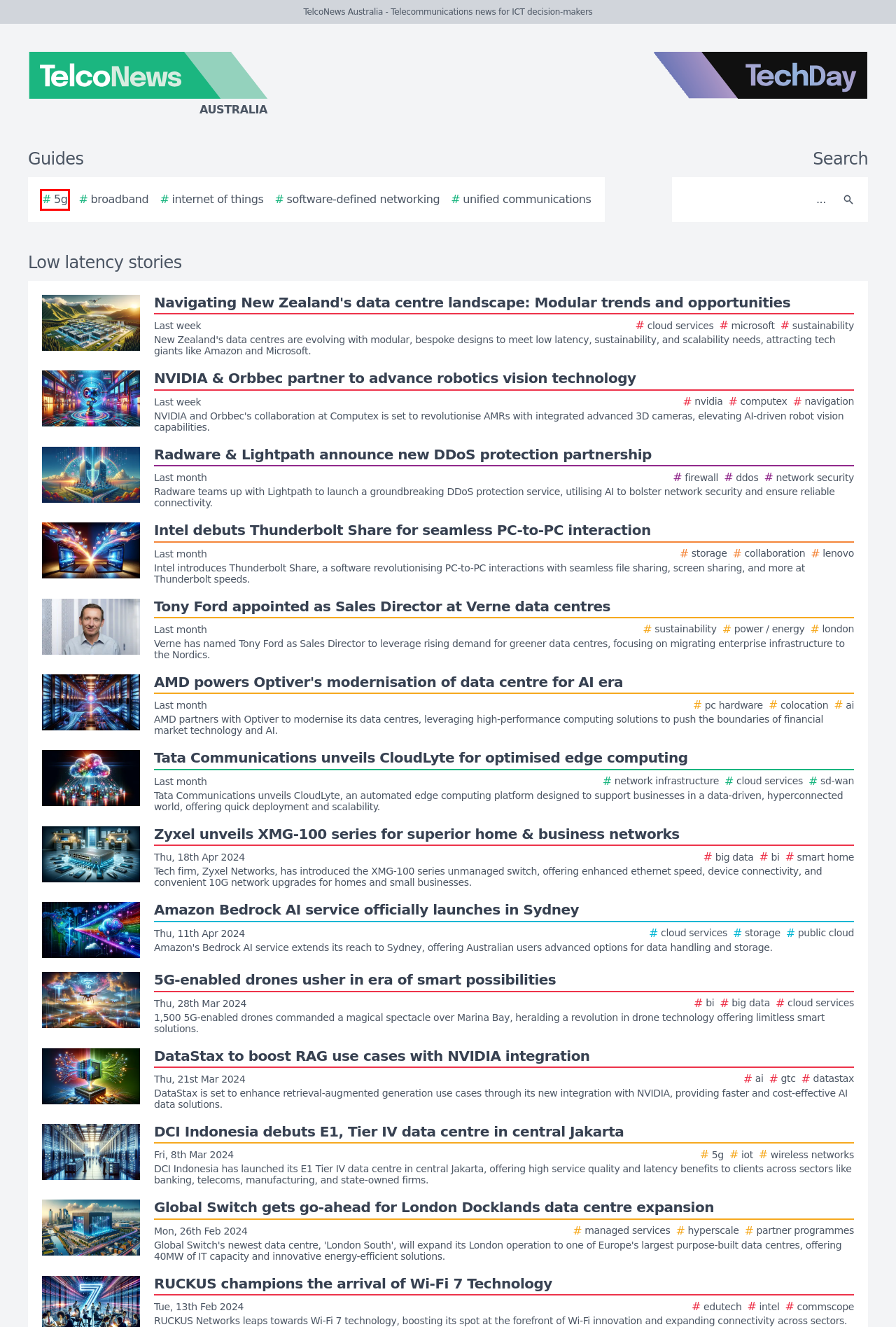Look at the screenshot of a webpage, where a red bounding box highlights an element. Select the best description that matches the new webpage after clicking the highlighted element. Here are the candidates:
A. Global Switch gets go-ahead for London Docklands data centre expansion
B. Navigating New Zealand's data centre landscape: Modular trends and opportunities
C. NVIDIA & Orbbec partner to advance robotics vision technology
D. Tony Ford appointed as Sales Director at Verne data centres
E. Zyxel unveils XMG-100 series for superior home & business networks
F. The 2024 Ultimate Guide to Internet of Things
G. The 2024 Ultimate Guide to 5G
H. TechDay Australia - Australia's technology news network

G